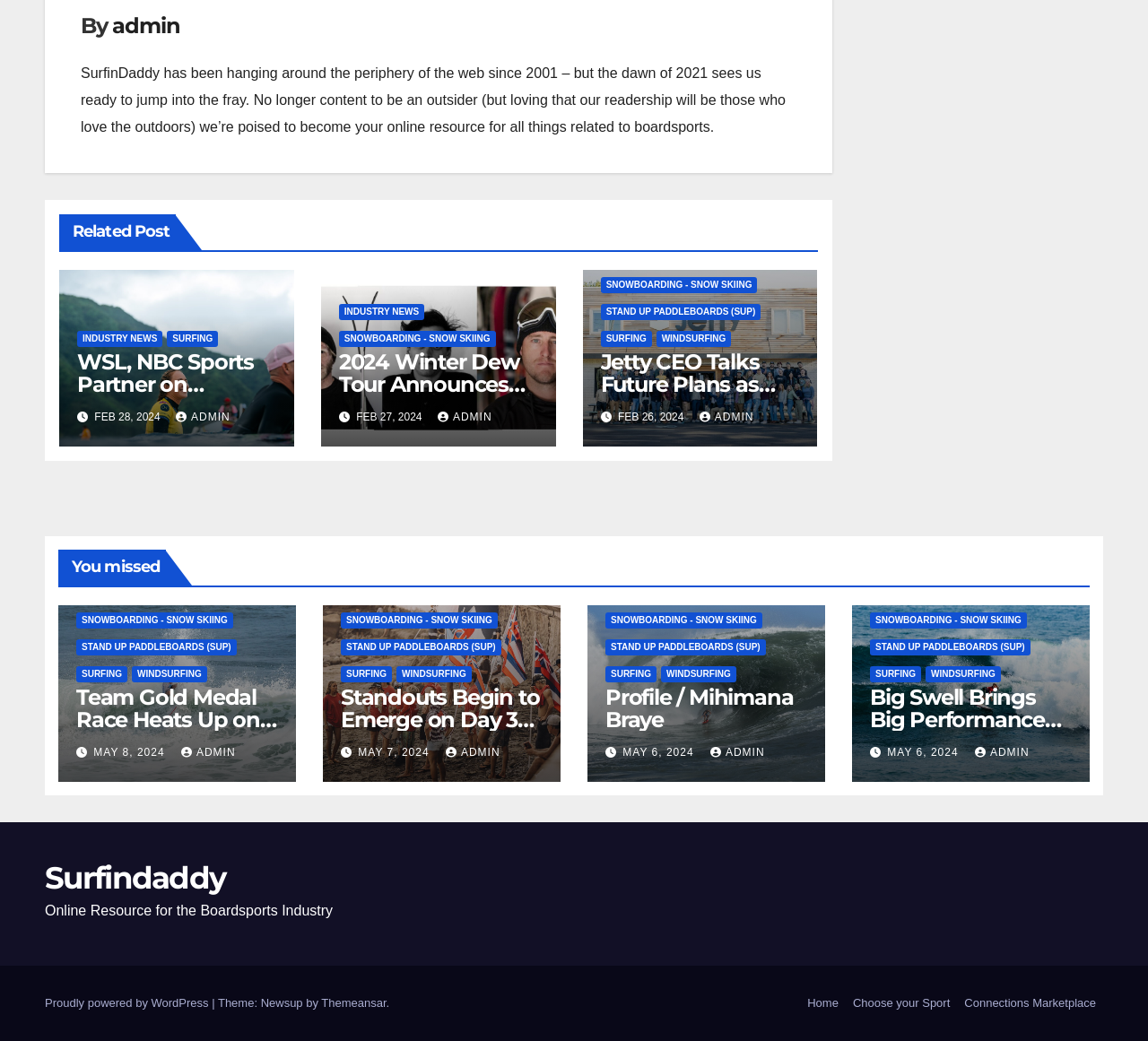Based on the image, please respond to the question with as much detail as possible:
What is the category of the first article?

The first article has a link 'INDUSTRY NEWS' next to it, which suggests that it belongs to the 'INDUSTRY NEWS' category.